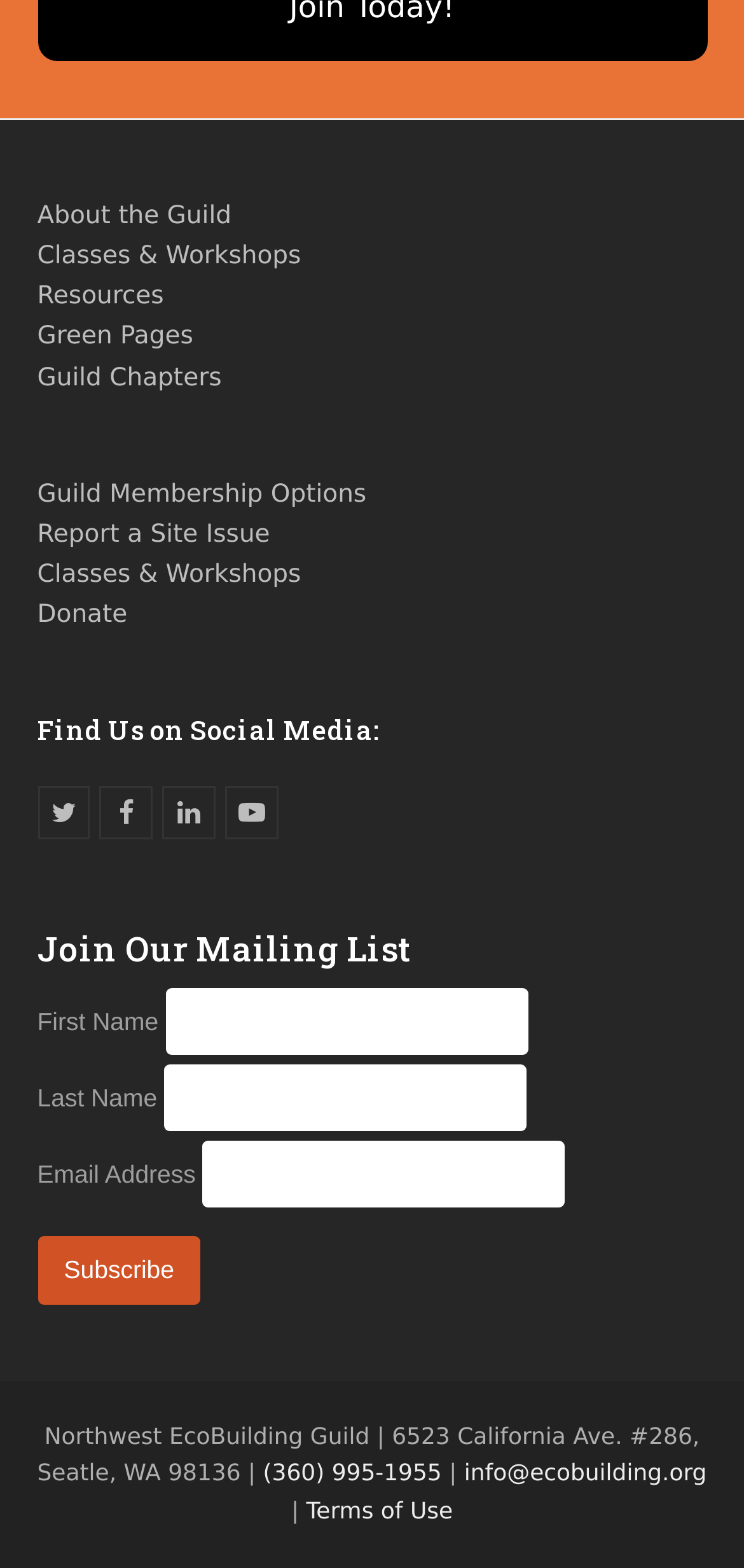Locate the bounding box coordinates of the element that needs to be clicked to carry out the instruction: "Donate". The coordinates should be given as four float numbers ranging from 0 to 1, i.e., [left, top, right, bottom].

[0.05, 0.383, 0.171, 0.402]